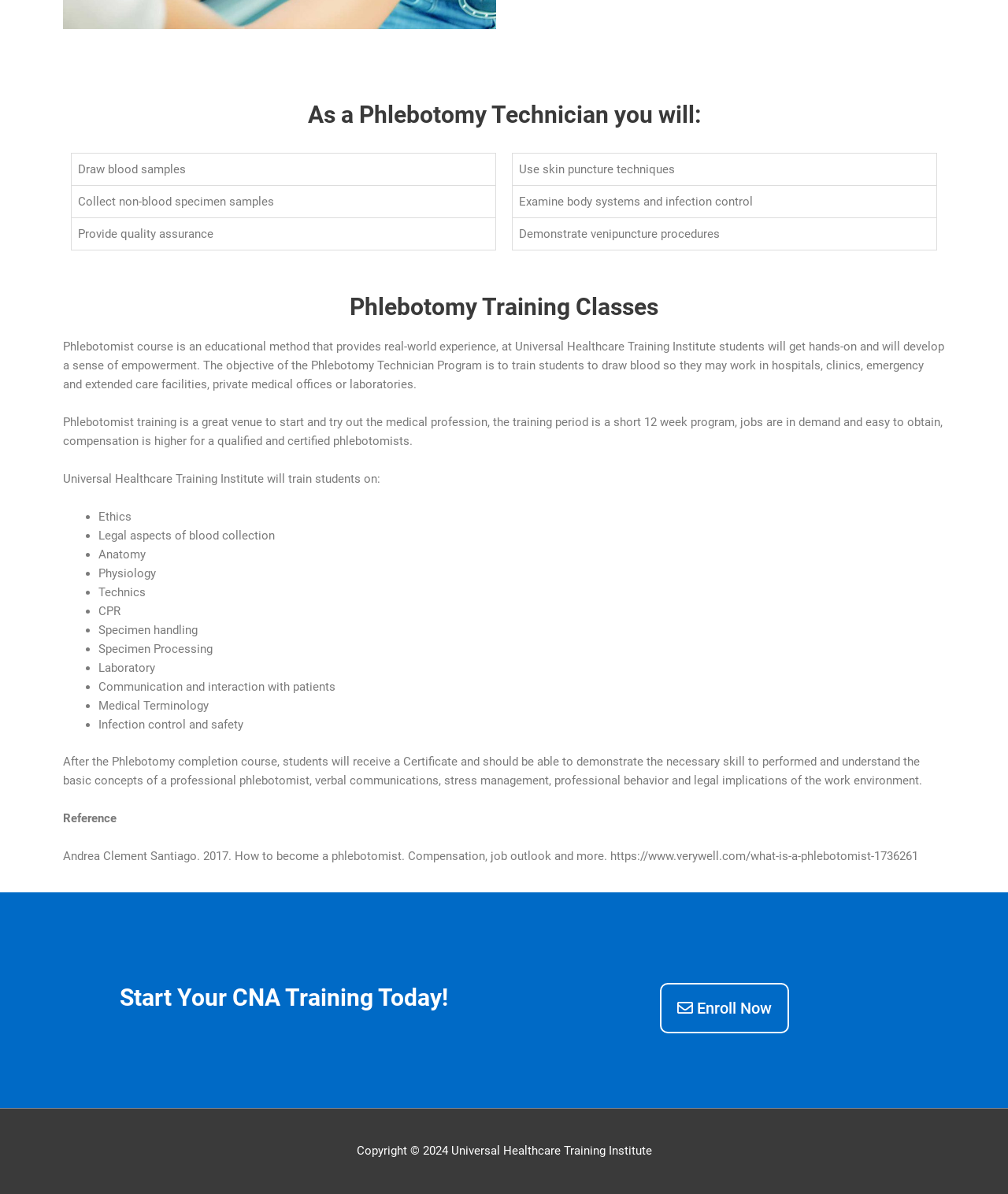Provide the bounding box coordinates for the specified HTML element described in this description: "Enroll Now". The coordinates should be four float numbers ranging from 0 to 1, in the format [left, top, right, bottom].

[0.655, 0.823, 0.783, 0.865]